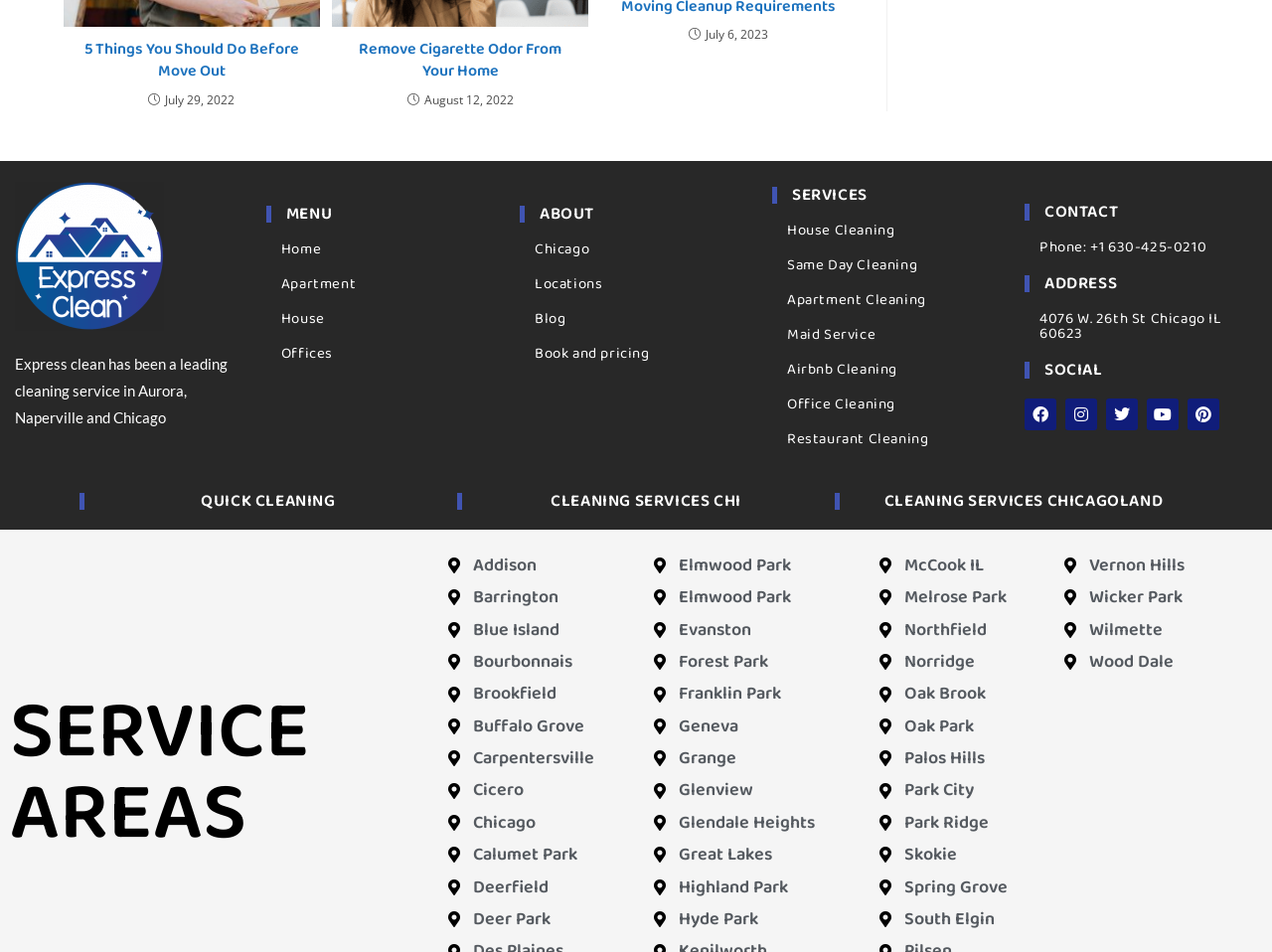Can you find the bounding box coordinates for the UI element given this description: "parent_node: Phone"? Provide the coordinates as four float numbers between 0 and 1: [left, top, right, bottom].

None